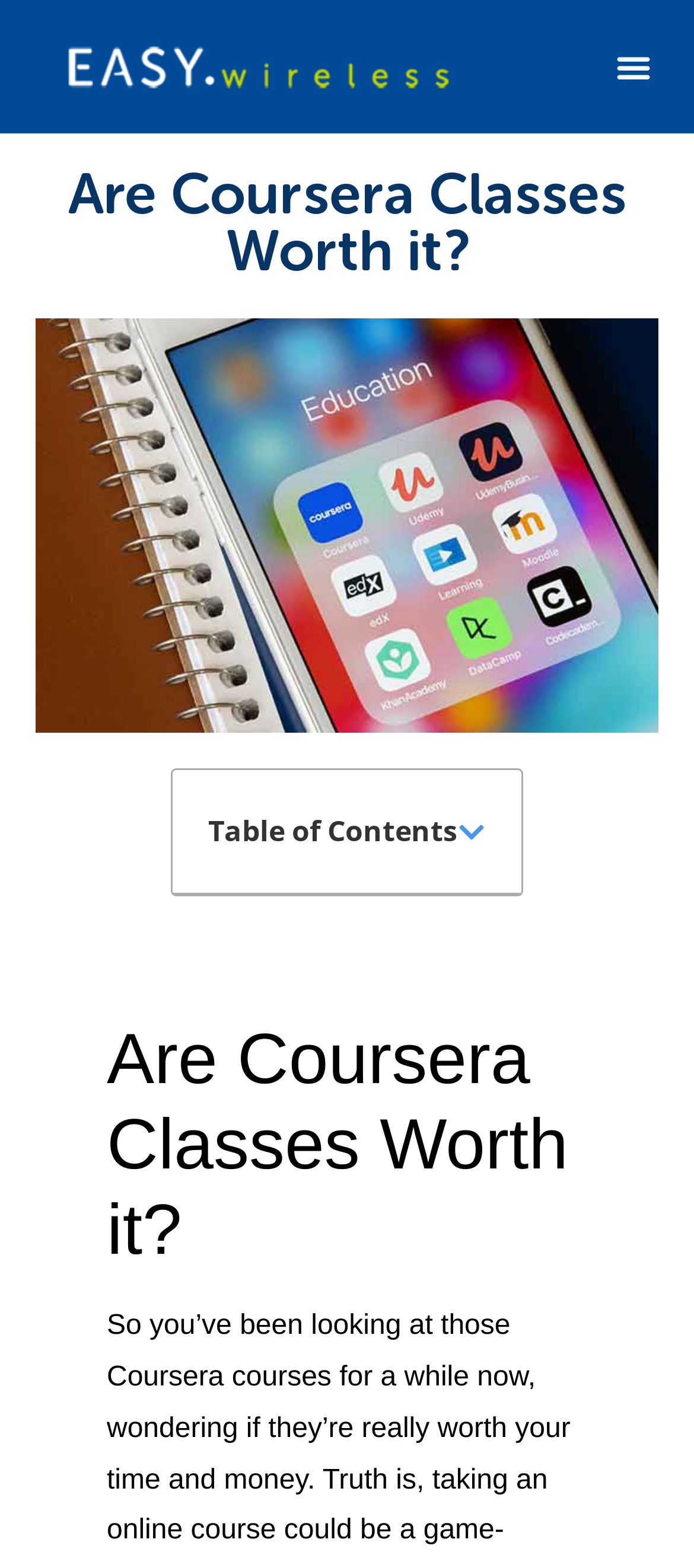Reply to the question with a single word or phrase:
What is the function of the 'Open table of contents' button?

To open table of contents